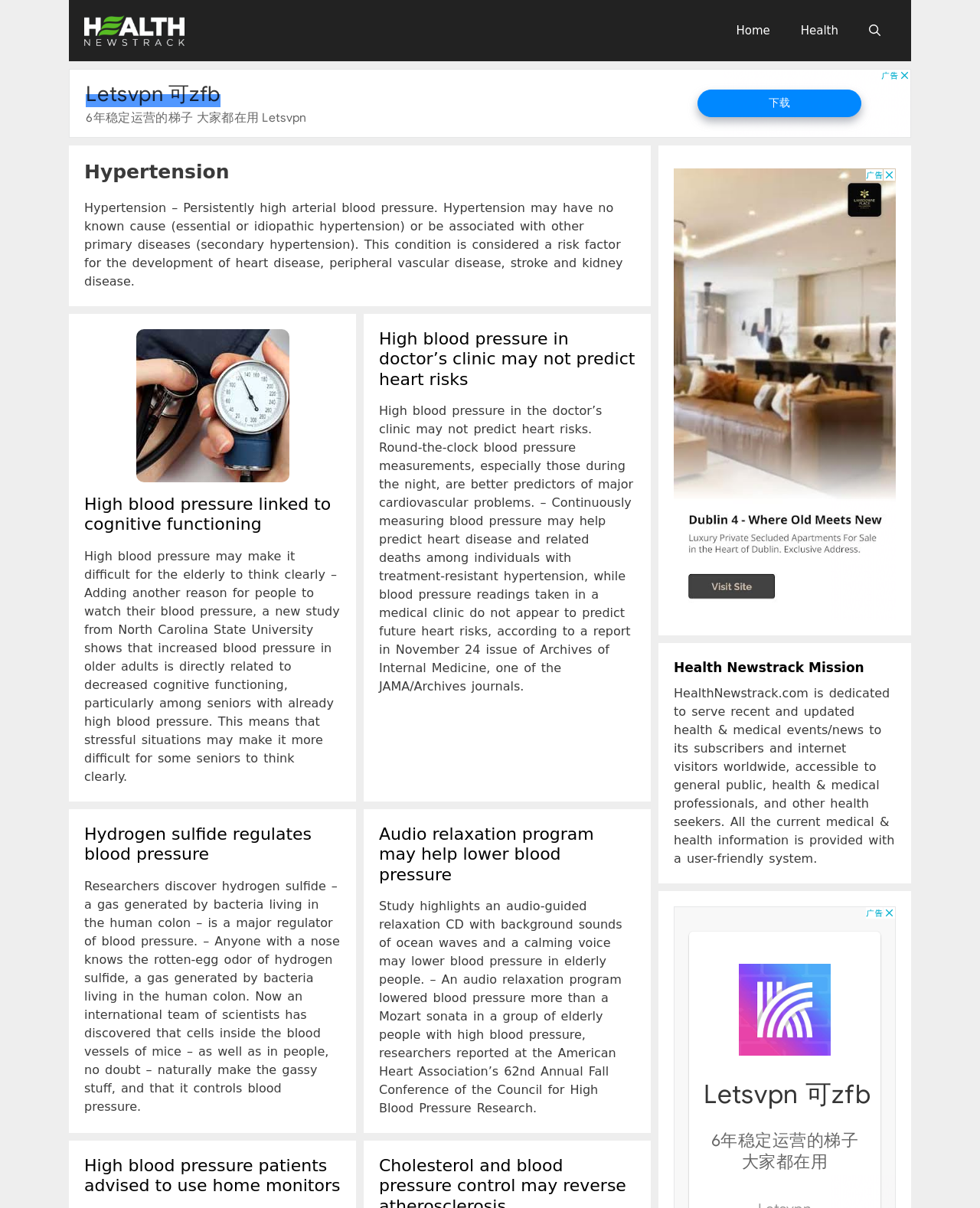Predict the bounding box coordinates of the UI element that matches this description: "aria-label="Advertisement" name="aswift_1" title="Advertisement"". The coordinates should be in the format [left, top, right, bottom] with each value between 0 and 1.

[0.07, 0.057, 0.93, 0.114]